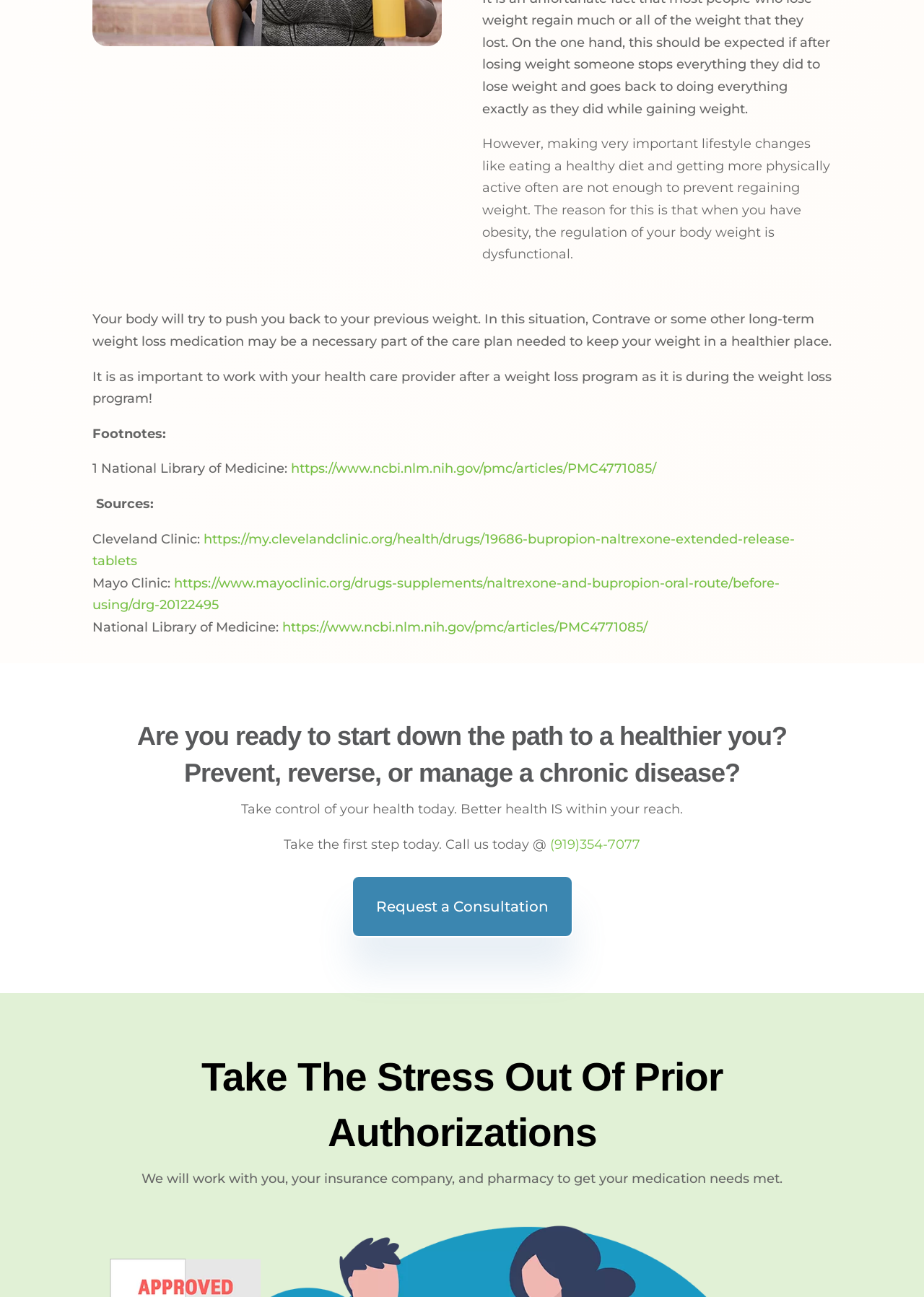For the given element description Request a Consultation, determine the bounding box coordinates of the UI element. The coordinates should follow the format (top-left x, top-left y, bottom-right x, bottom-right y) and be within the range of 0 to 1.

[0.38, 0.675, 0.62, 0.723]